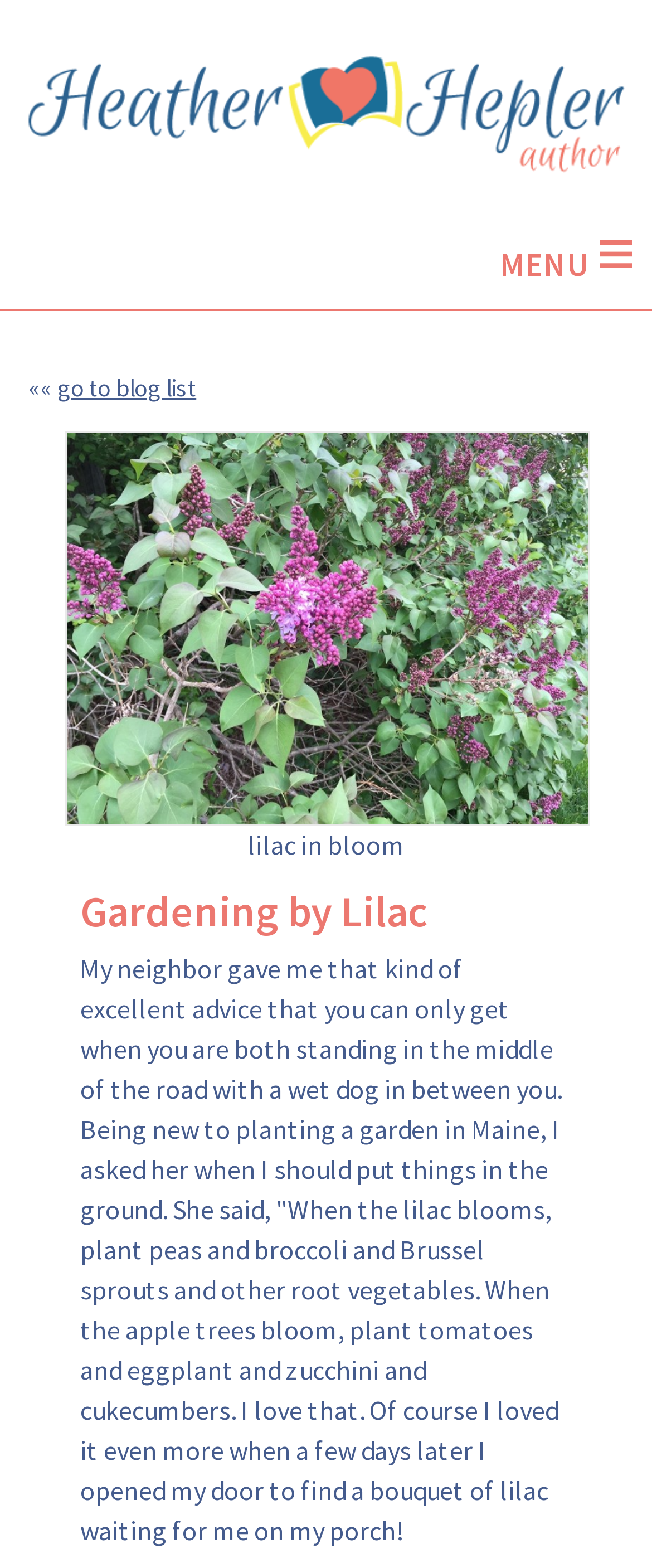Can you extract the primary headline text from the webpage?

Gardening by Lilac